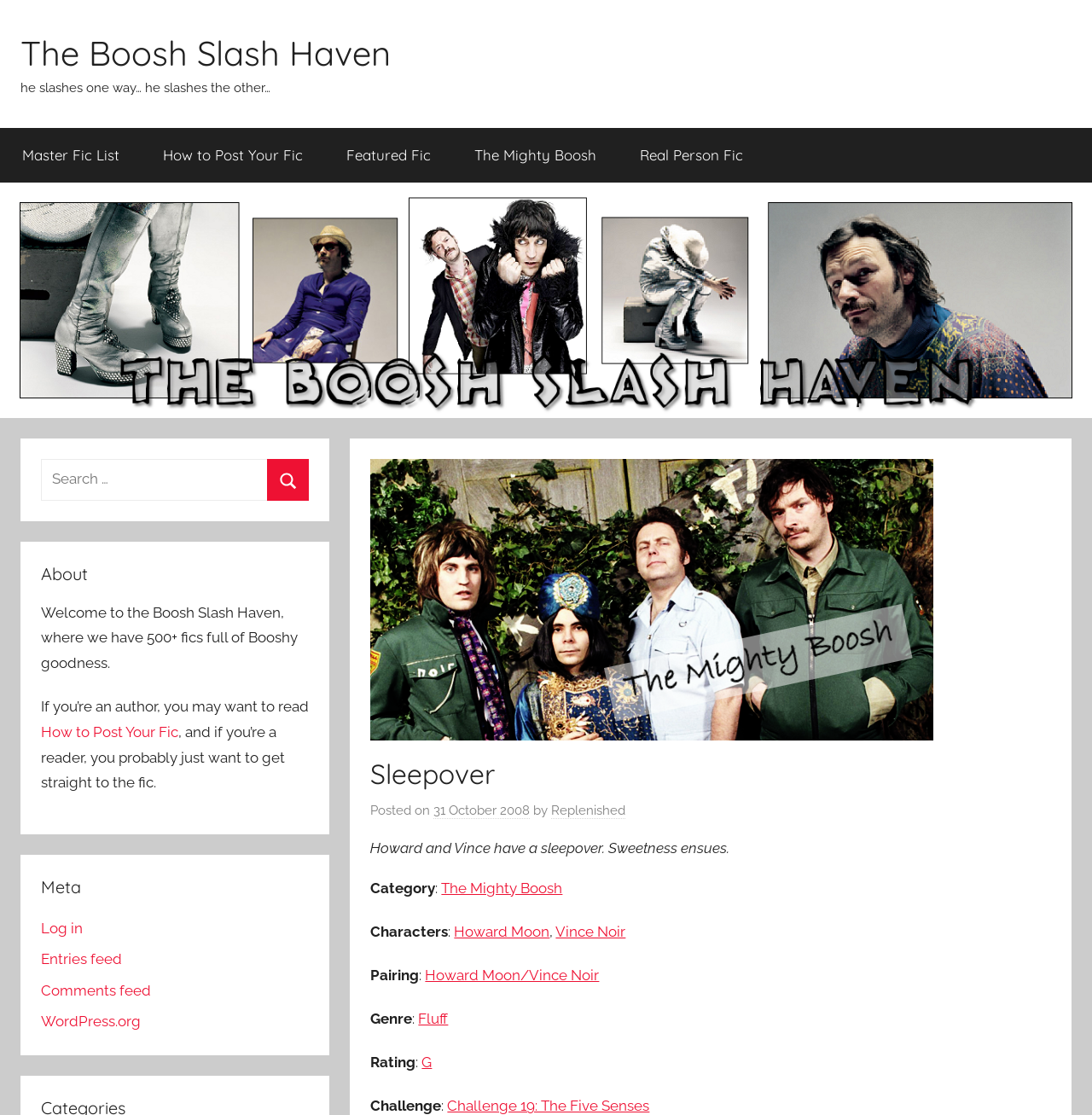Find the bounding box coordinates for the area that must be clicked to perform this action: "Go to Master Fic List".

[0.0, 0.115, 0.129, 0.164]